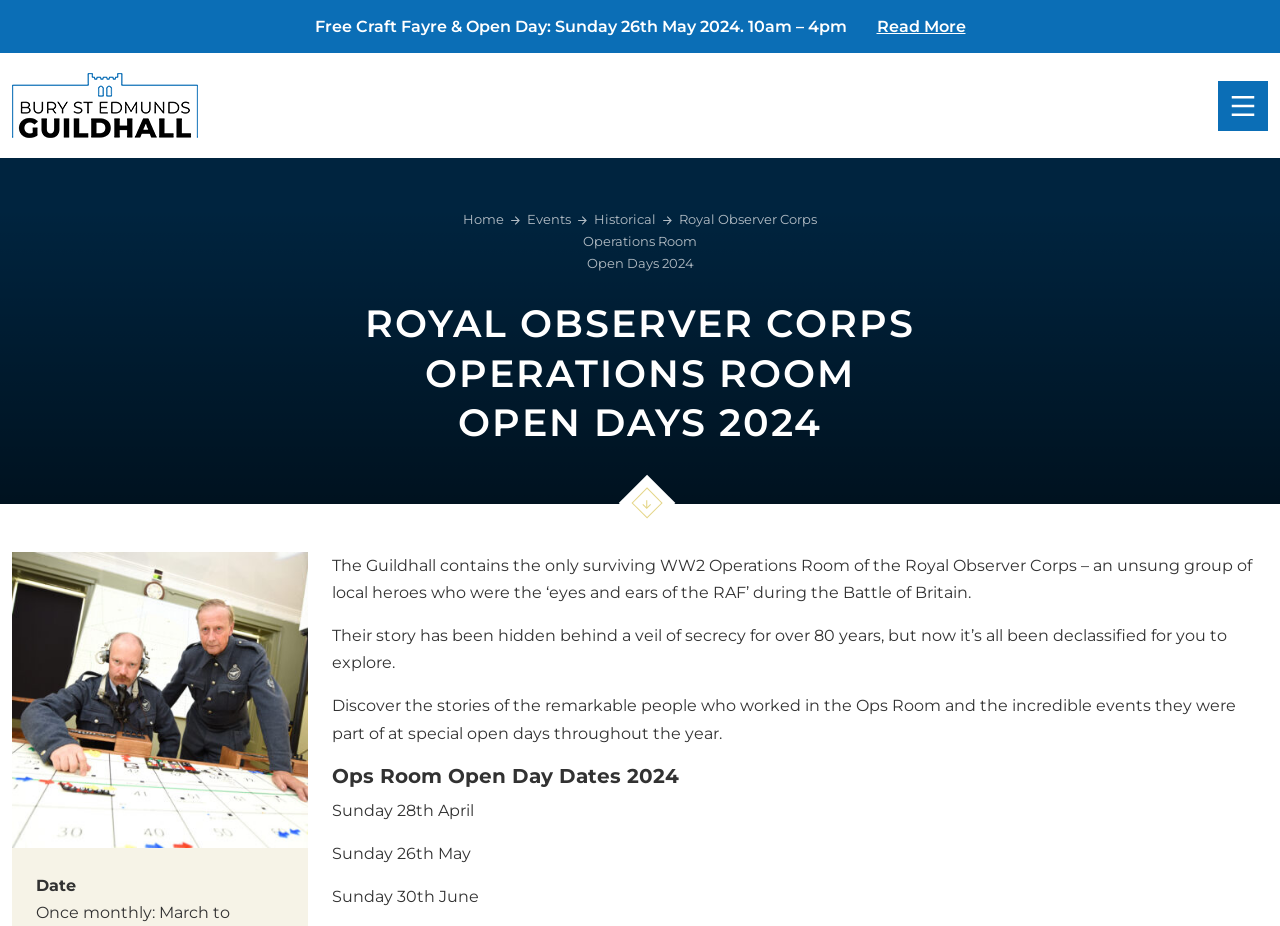What is the time of the free craft fayre and open day?
Refer to the screenshot and deliver a thorough answer to the question presented.

I found the answer by reading the text on the webpage, which mentions the 'Free Craft Fayre & Open Day' event on Sunday 26th May 2024, and specifies the time as 10am – 4pm.